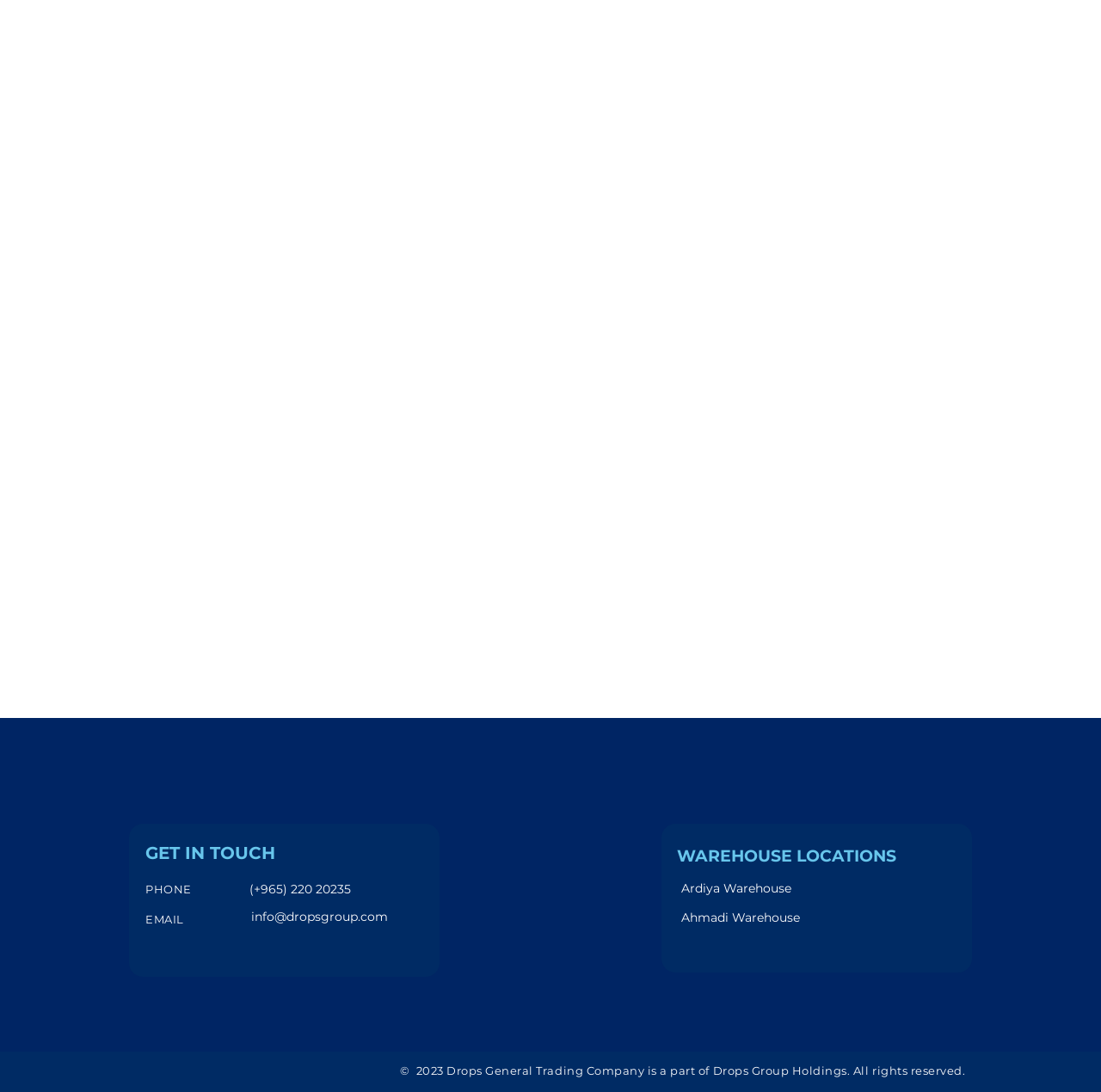Please identify the coordinates of the bounding box for the clickable region that will accomplish this instruction: "Click the Next Item button".

[0.796, 0.36, 0.814, 0.391]